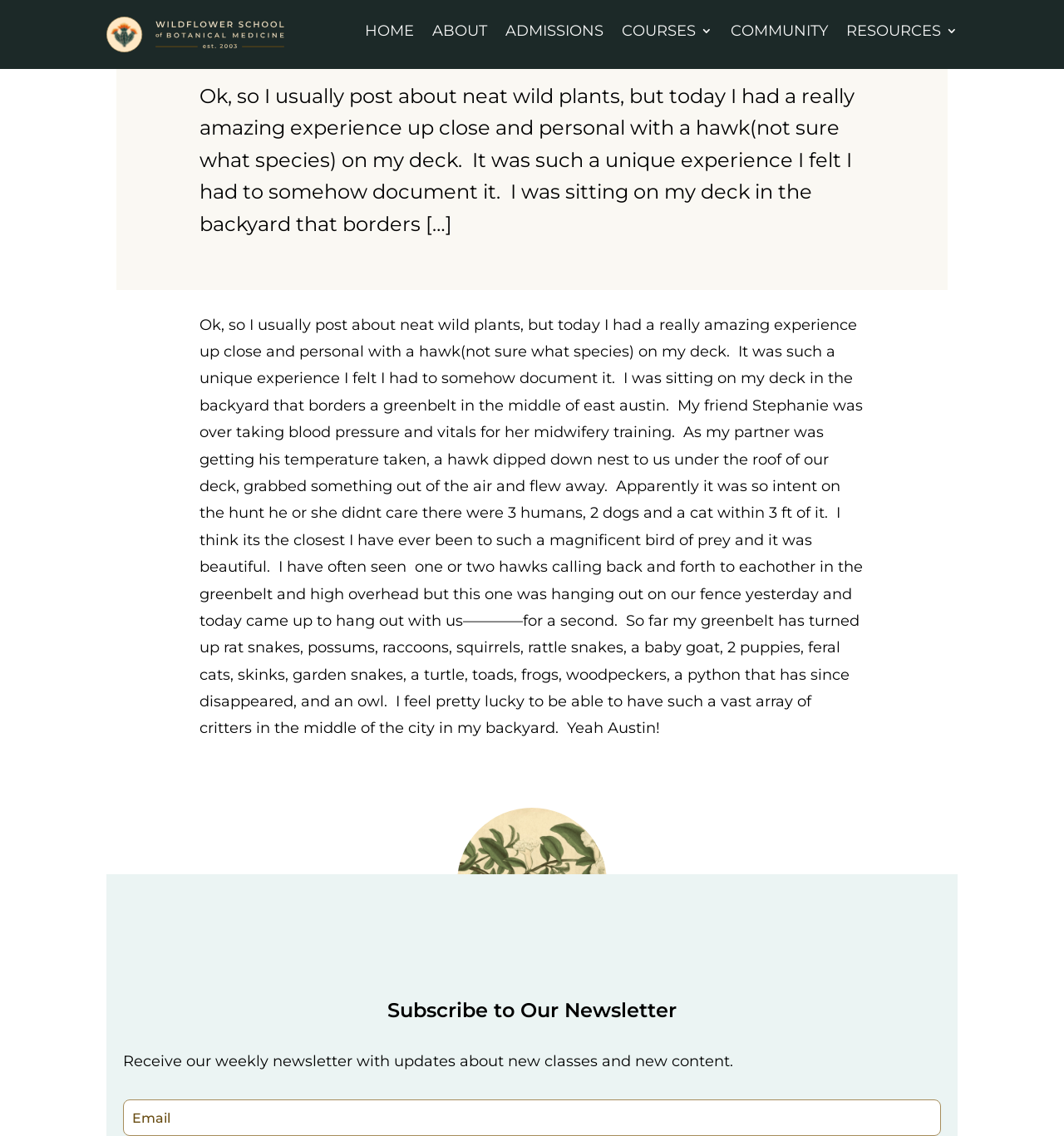What type of bird has the author seen calling back and forth in the greenbelt?
Using the information from the image, give a concise answer in one word or a short phrase.

hawks